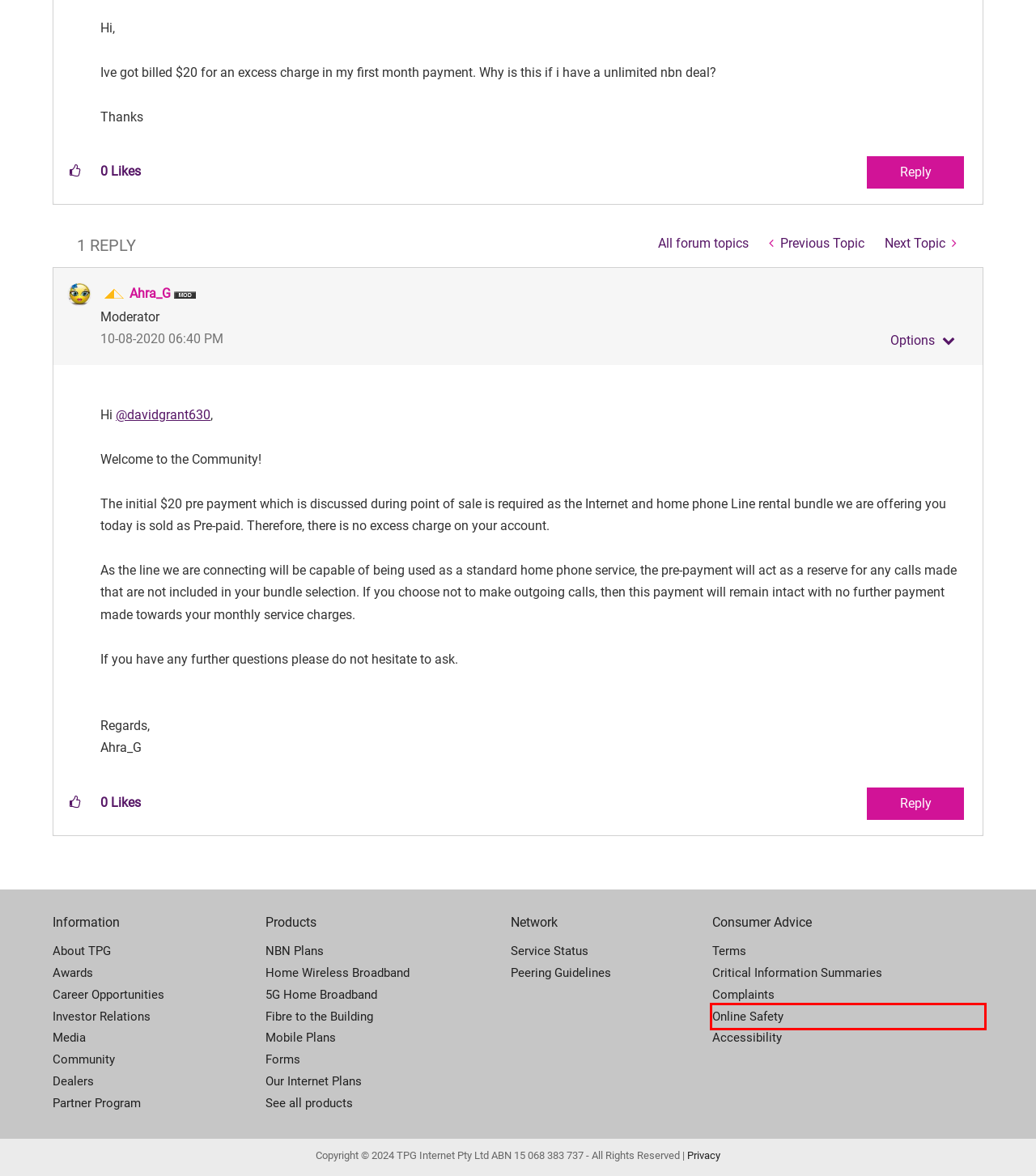Please examine the screenshot provided, which contains a red bounding box around a UI element. Select the webpage description that most accurately describes the new page displayed after clicking the highlighted element. Here are the candidates:
A. Awards | TPG website
B. Accessibility Support | TPG website
C. 5G Home Broadband Internet Plans | TPG
D. Online Safety & Content Filtering | TPG website
E. SIM Only Mobile Plans with more data | TPG
F. Critical Information Summary
G. nbn® Plans for fast internet speeds at home | TPG
H. Peering Guidelines | TPG website

D